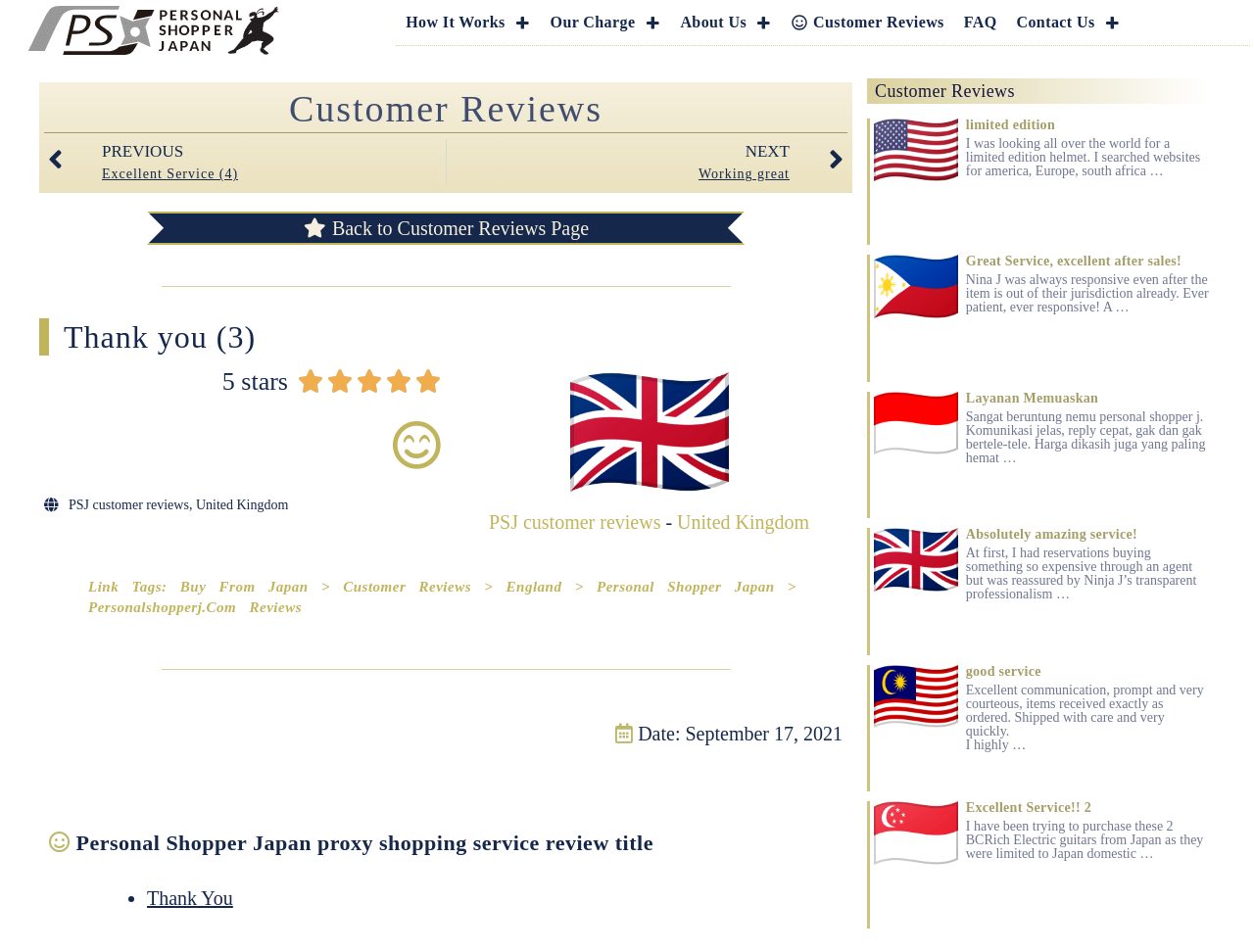How many customer reviews are displayed on this webpage?
Can you provide a detailed and comprehensive answer to the question?

By examining the webpage's structure, I can see that there are five articles with headings and corresponding review texts, indicating that there are five customer reviews displayed on this webpage.